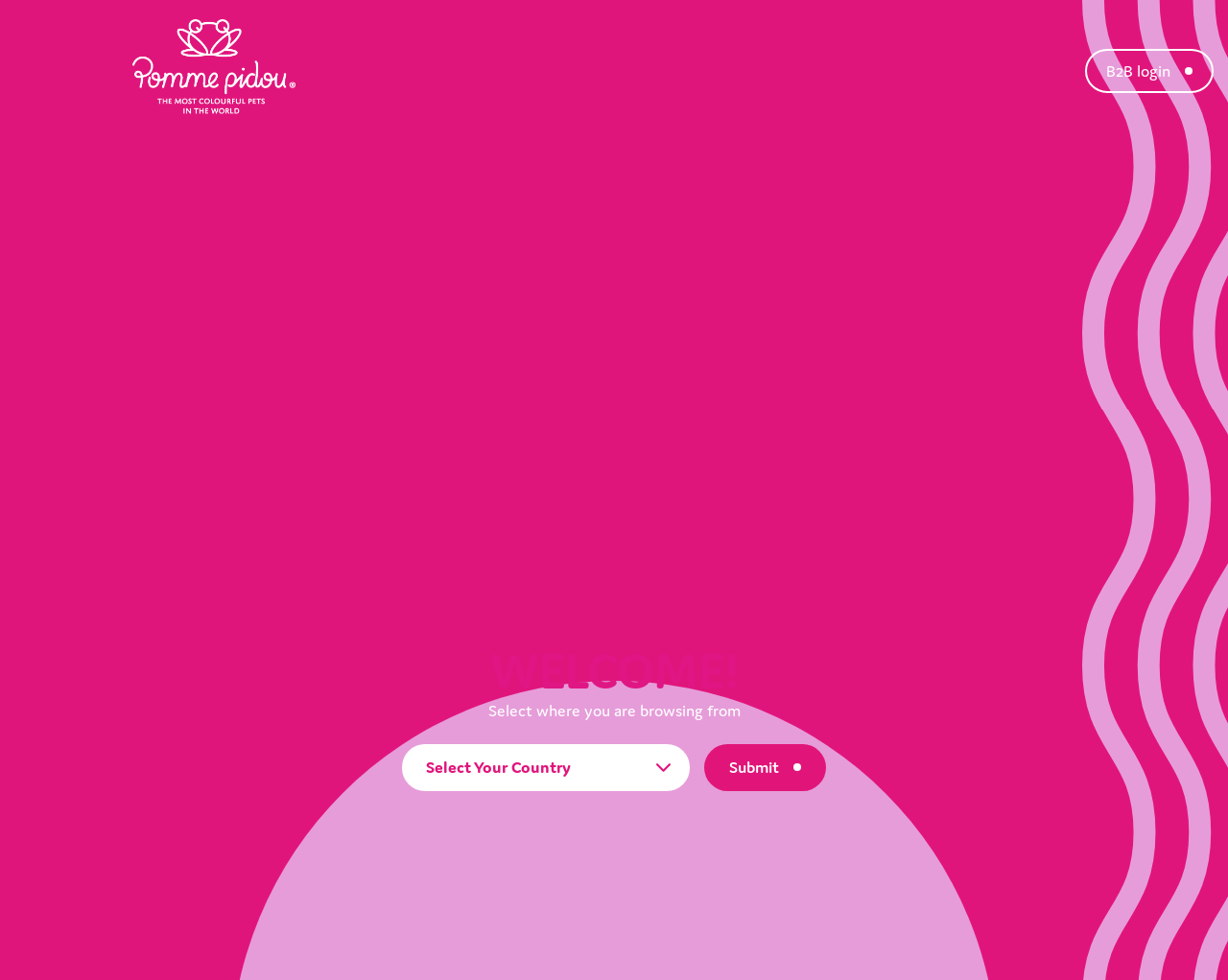Give a one-word or one-phrase response to the question:
What is the text above the 'Select Your Country' link?

Select where you are browsing from